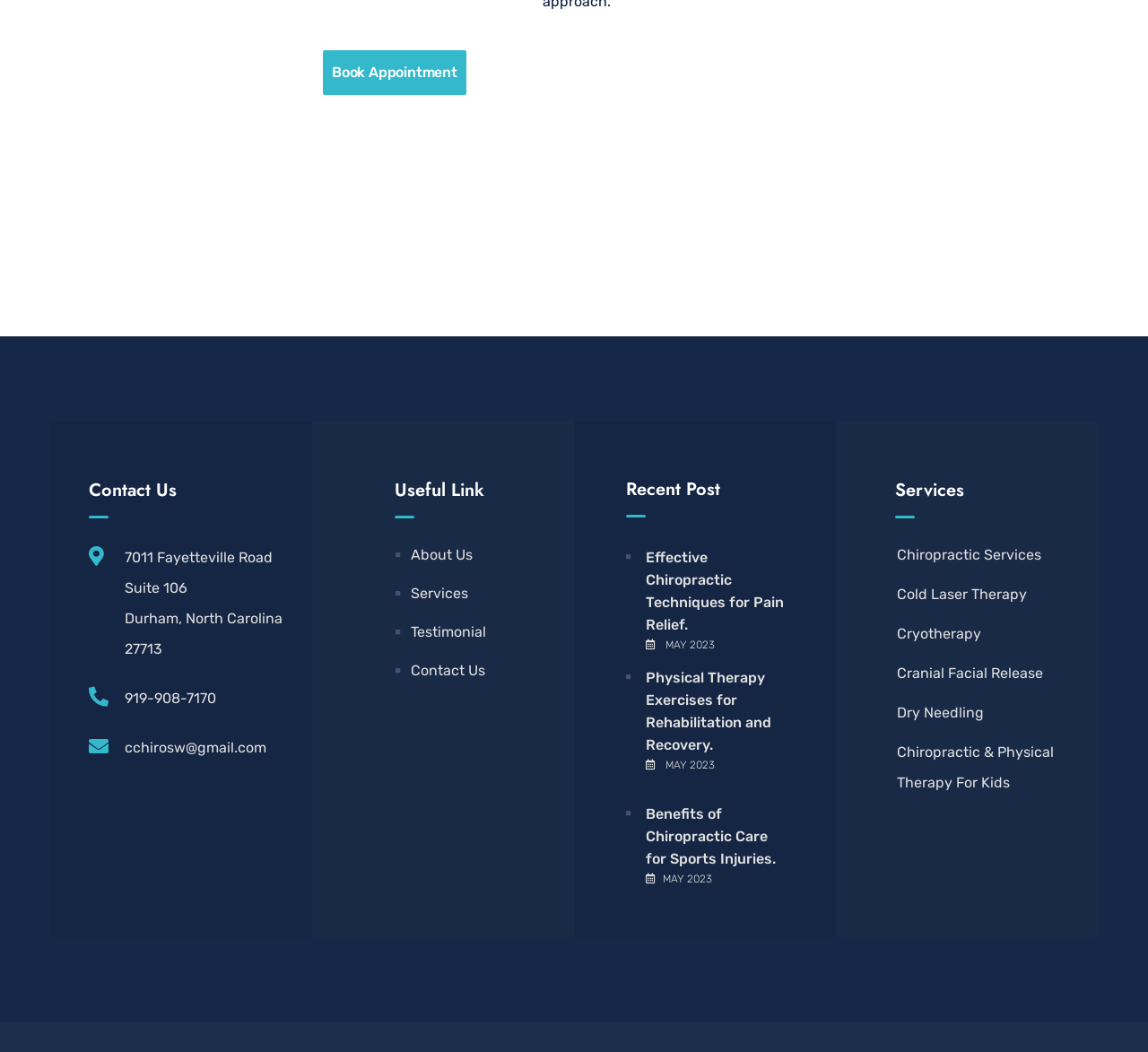Find the bounding box coordinates of the element I should click to carry out the following instruction: "Learn more about Chiropractic Services".

[0.781, 0.513, 0.907, 0.542]